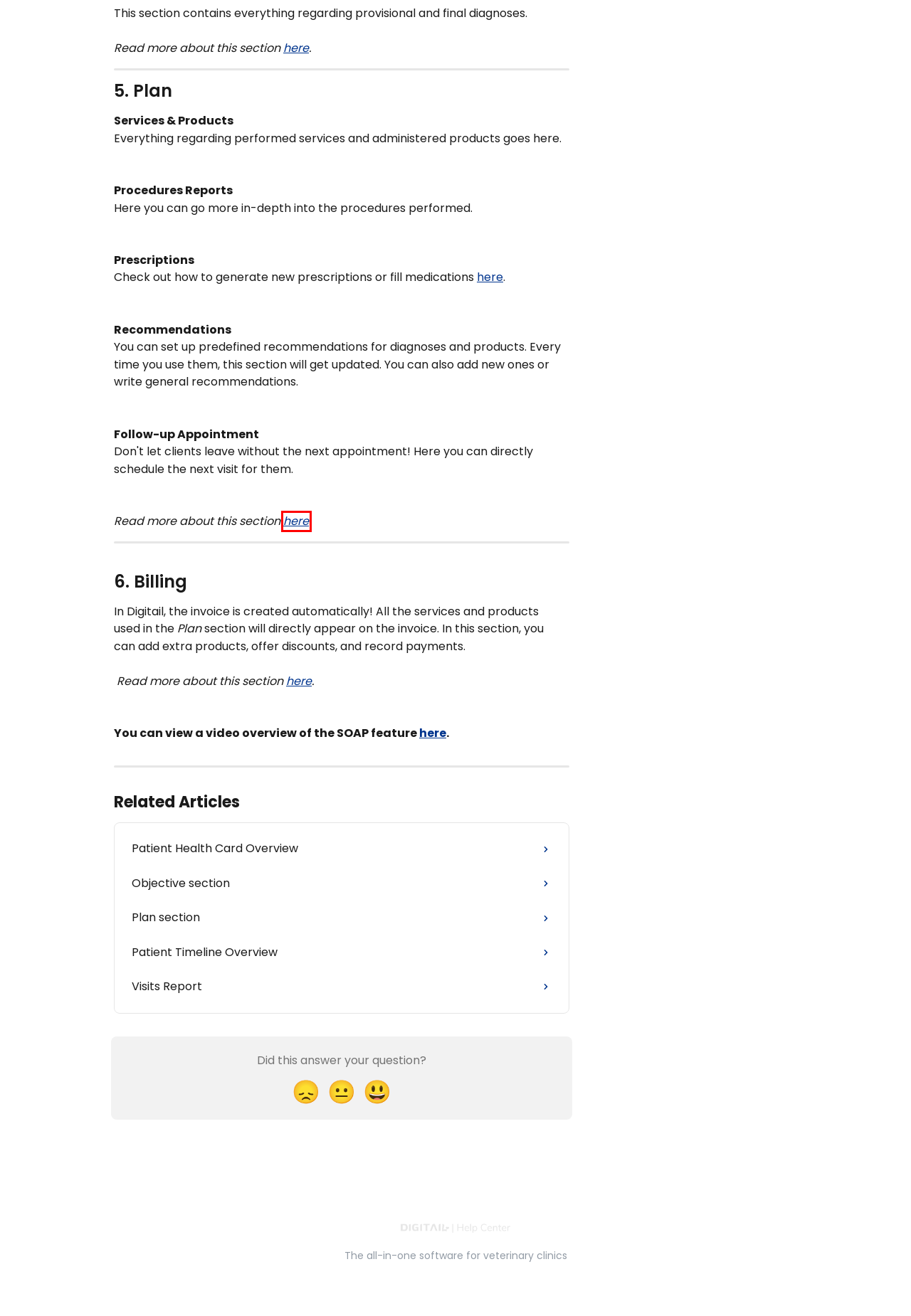Using the screenshot of a webpage with a red bounding box, pick the webpage description that most accurately represents the new webpage after the element inside the red box is clicked. Here are the candidates:
A. Billing section | Help Center
B. SOAP
C. Visits Report | Help Center
D. Plan section | Help Center
E. Assessment section | Help Center
F. Patient Timeline Overview | Help Center
G. Patient Health Card Overview | Help Center
H. Generate Prescriptions and Refills | Help Center

D